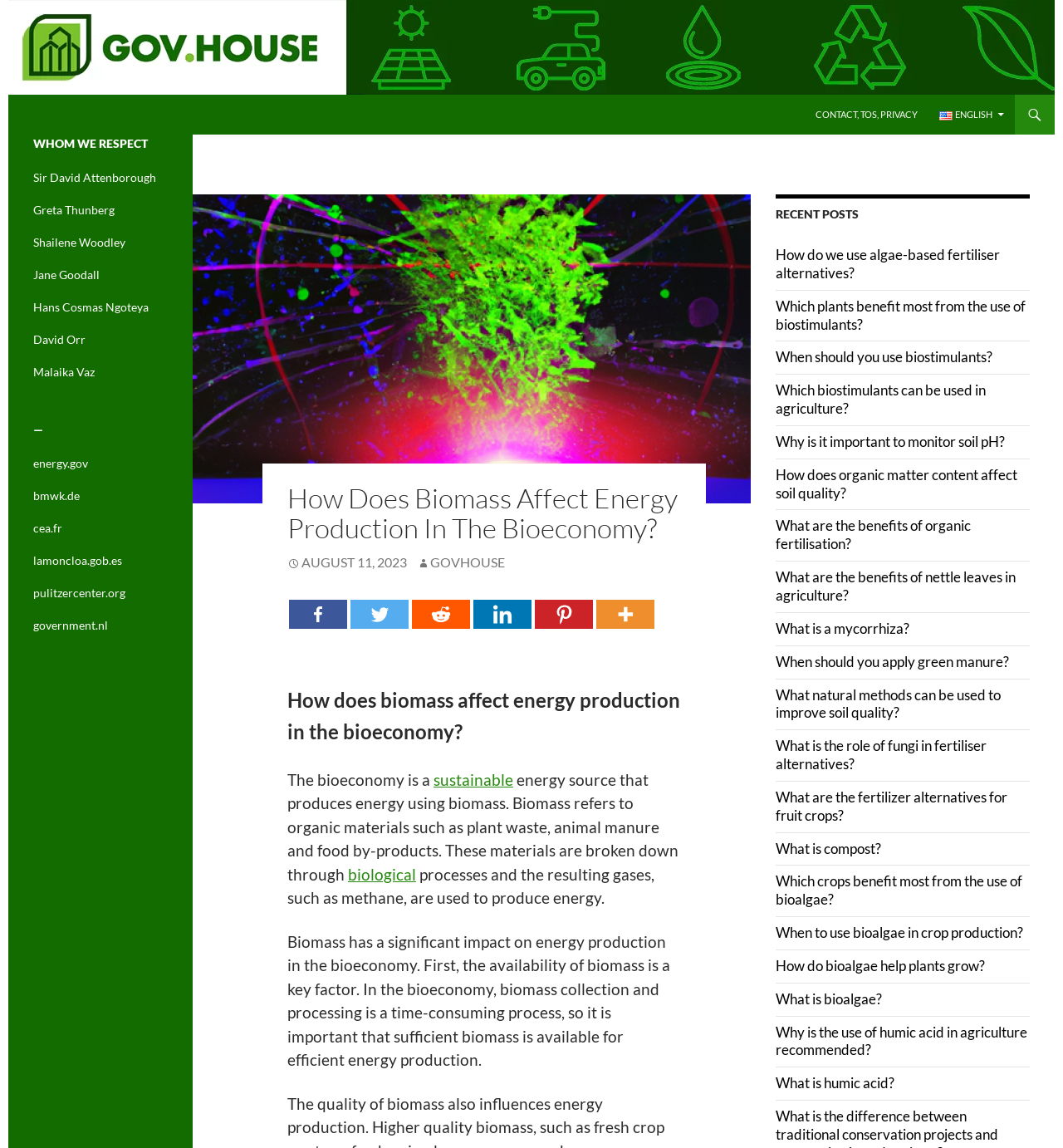Please specify the bounding box coordinates of the clickable section necessary to execute the following command: "Read the recent post 'How do we use algae-based fertiliser alternatives?'".

[0.73, 0.214, 0.941, 0.245]